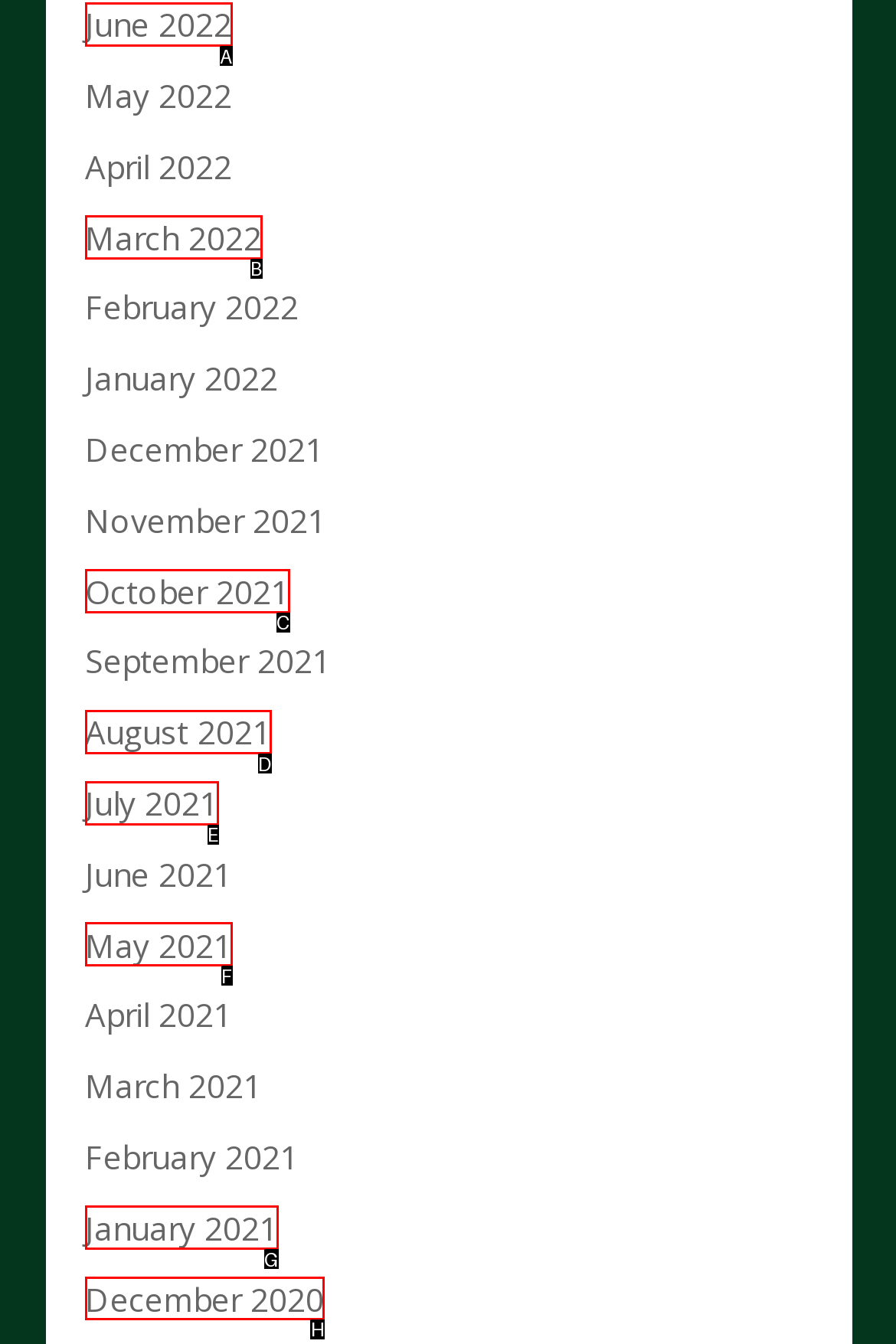Find the option you need to click to complete the following instruction: Toggle navigation
Answer with the corresponding letter from the choices given directly.

None